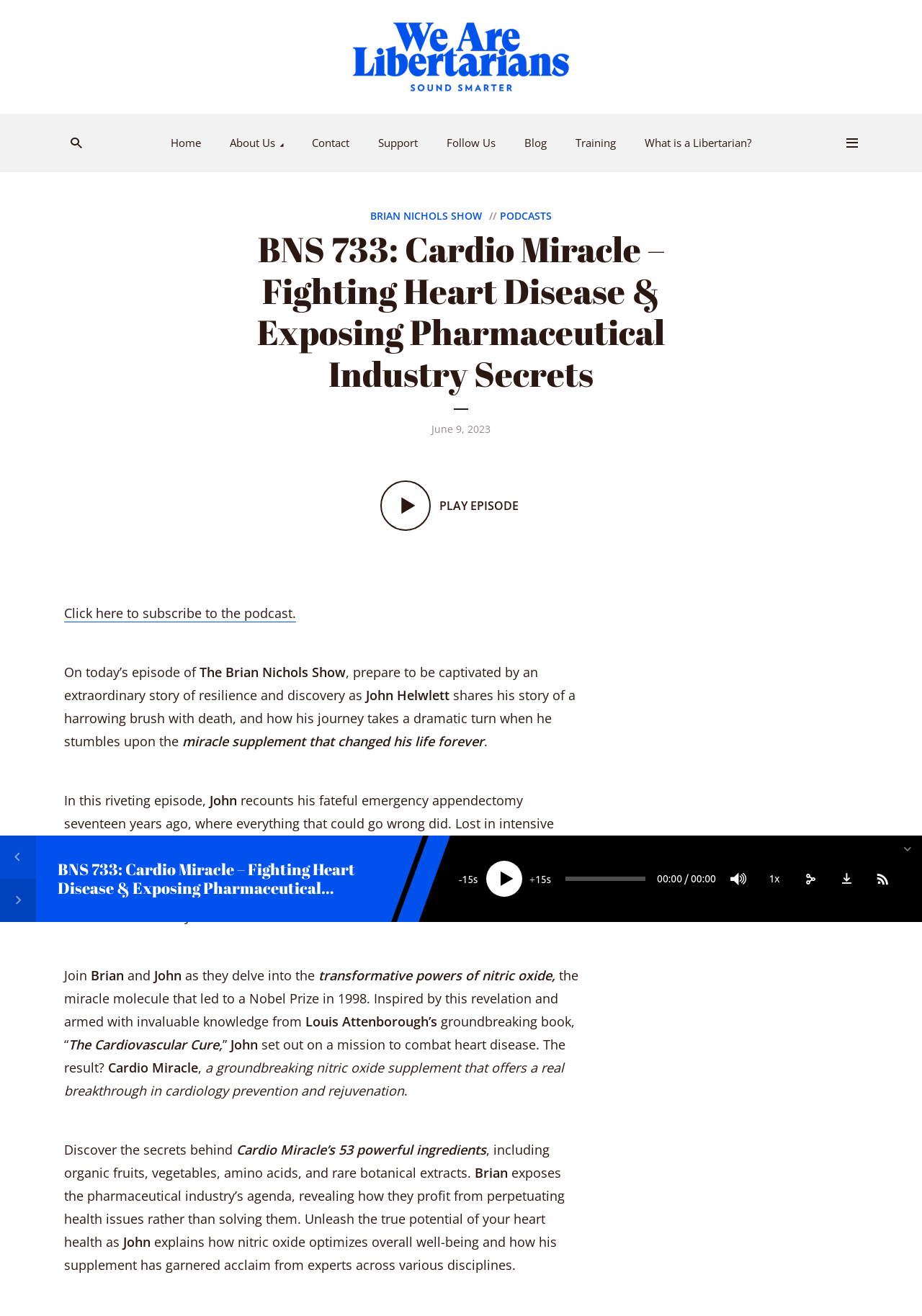Explain the webpage in detail.

This webpage is about an episode of The Brian Nichols Show, titled "BNS 733: Cardio Miracle - Fighting Heart Disease & Exposing Pharmaceutical Industry Secrets". At the top, there is a logo of "We Are Libertarians Podcast Network" with a link to it. Below the logo, there are several navigation links, including "Home", "About Us", "Contact", "Support", "Follow Us", "Blog", "Training", and "What is a Libertarian?".

The main content of the webpage is about the episode, with a heading that matches the title. Below the heading, there is a date "June 9, 2023" and a "PLAY EPISODE" button. The episode description is a long text that summarizes the story of John Helwlett, who shares his experience of fighting heart disease and discovering a miracle supplement. The text is divided into several paragraphs, with some highlighted keywords like "Cardio Miracle" and "nitric oxide".

On the right side of the webpage, there are several buttons and links, including a "Skip back 15 seconds" button, a "Play" button, a "Jump forward 15 seconds" button, a time slider, a mute button, a speed rate button, and a share button. There are also some social media links and a subscribe button at the bottom right corner.

Overall, the webpage is well-organized, with clear headings and concise text. The layout is clean, with a focus on the episode description and the playback controls.